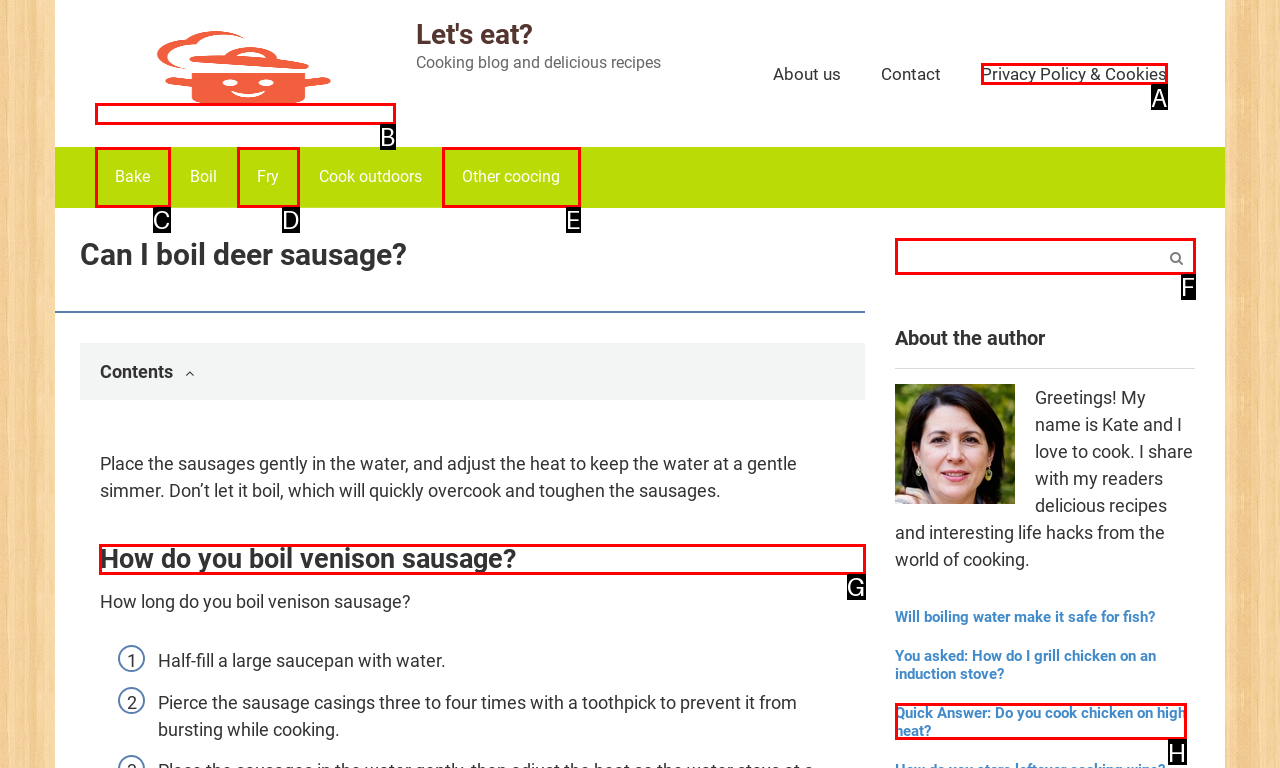Find the option you need to click to complete the following instruction: Read 'How do you boil venison sausage?'
Answer with the corresponding letter from the choices given directly.

G